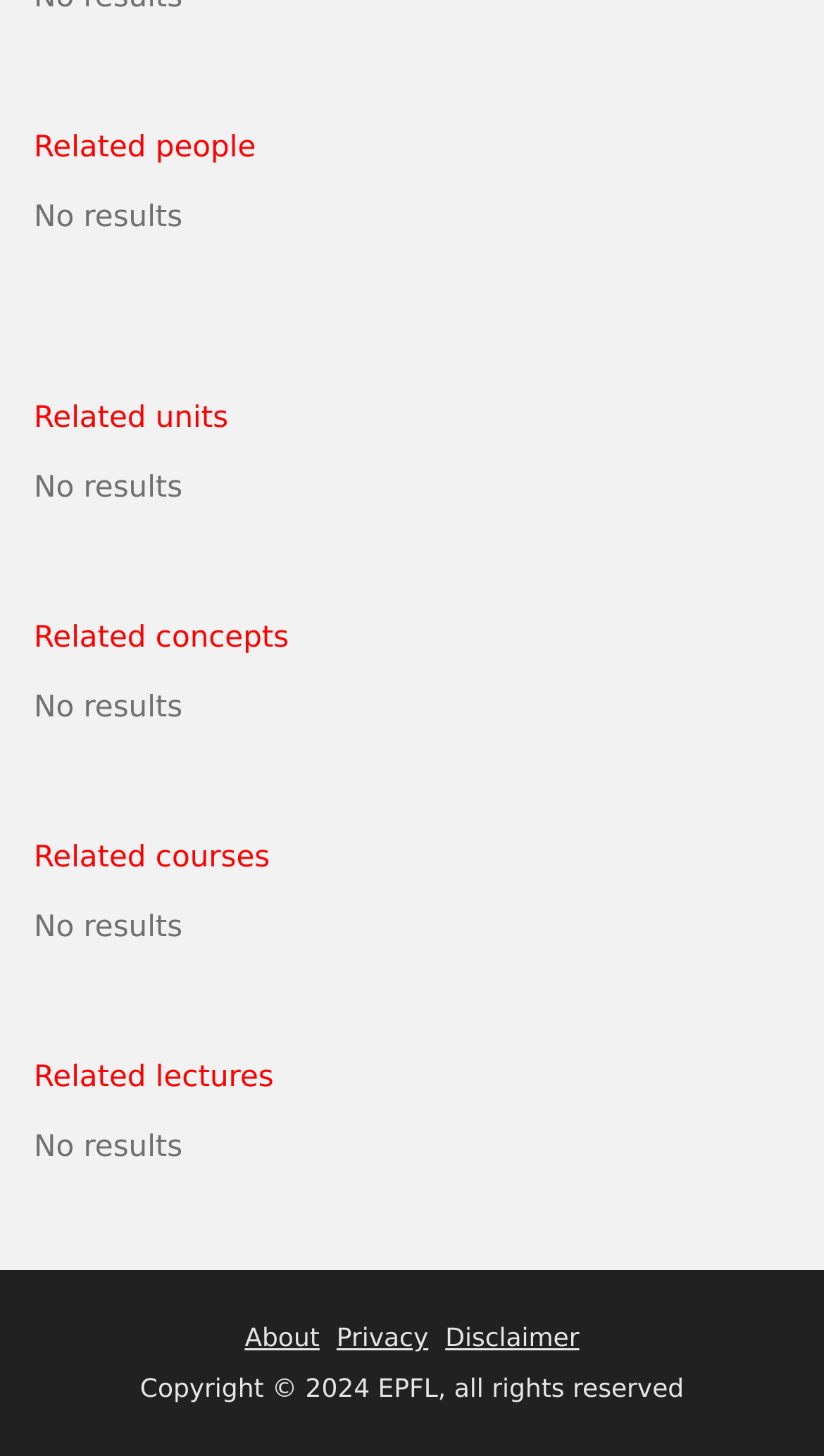What are the types of related items that can be searched?
Answer the question with a detailed and thorough explanation.

By analyzing the static text elements on the webpage, I inferred that the webpage allows users to search for related people, units, concepts, courses, and lectures, which are the types of related items that can be searched.